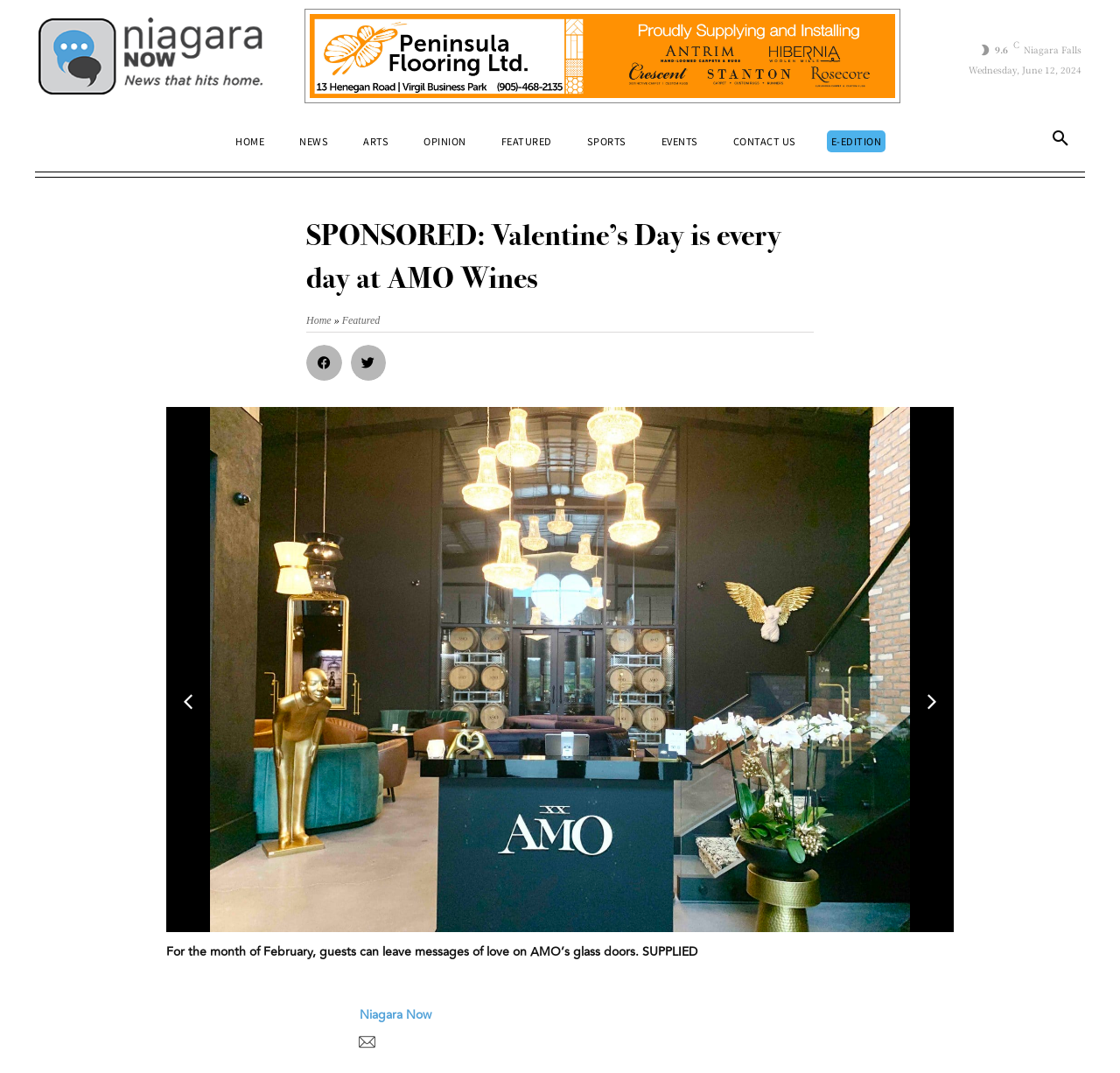Find the bounding box coordinates of the element to click in order to complete this instruction: "Share on facebook". The bounding box coordinates must be four float numbers between 0 and 1, denoted as [left, top, right, bottom].

[0.273, 0.322, 0.305, 0.355]